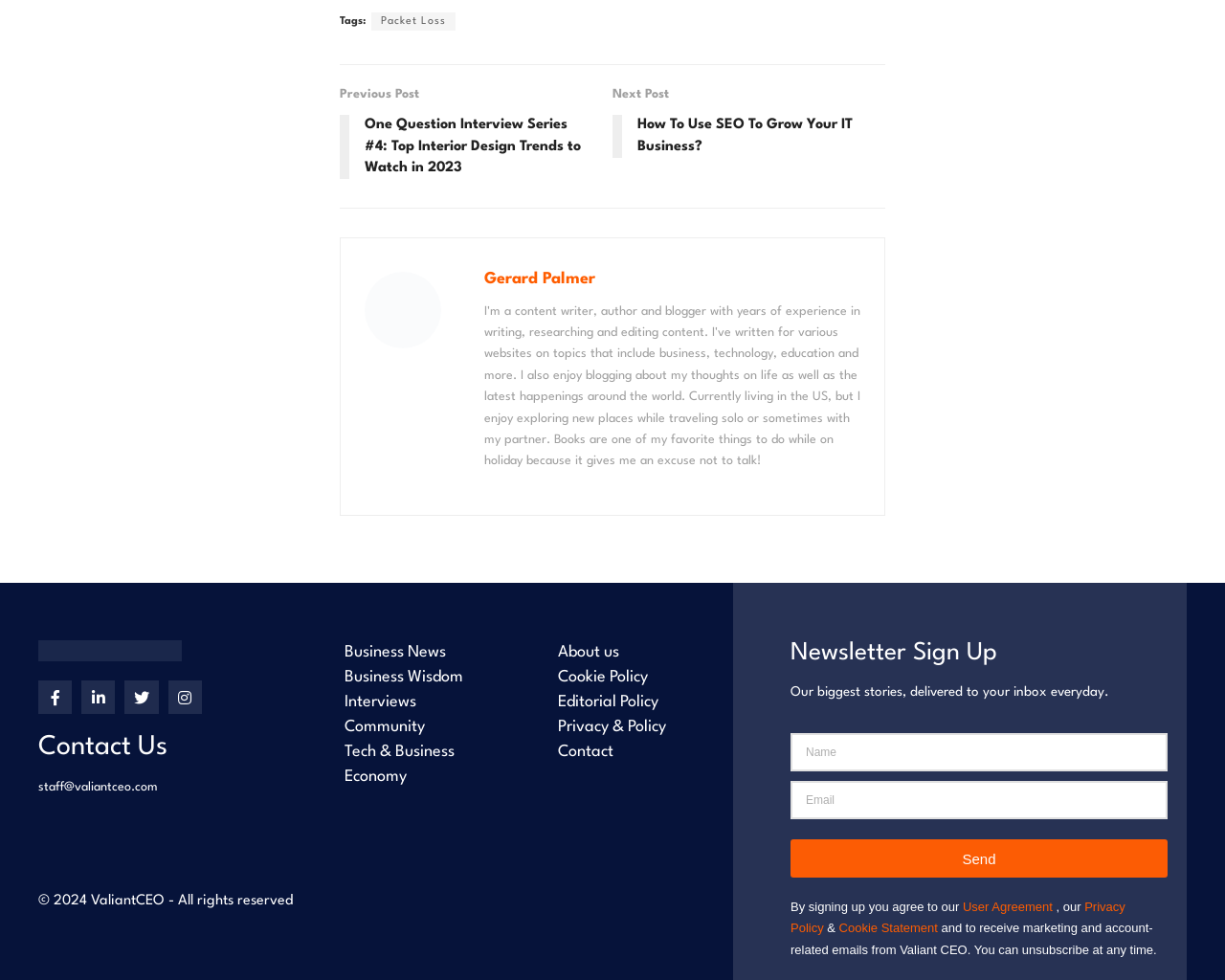Determine the bounding box coordinates of the region that needs to be clicked to achieve the task: "Click on the 'Contact Us' link".

[0.031, 0.748, 0.266, 0.778]